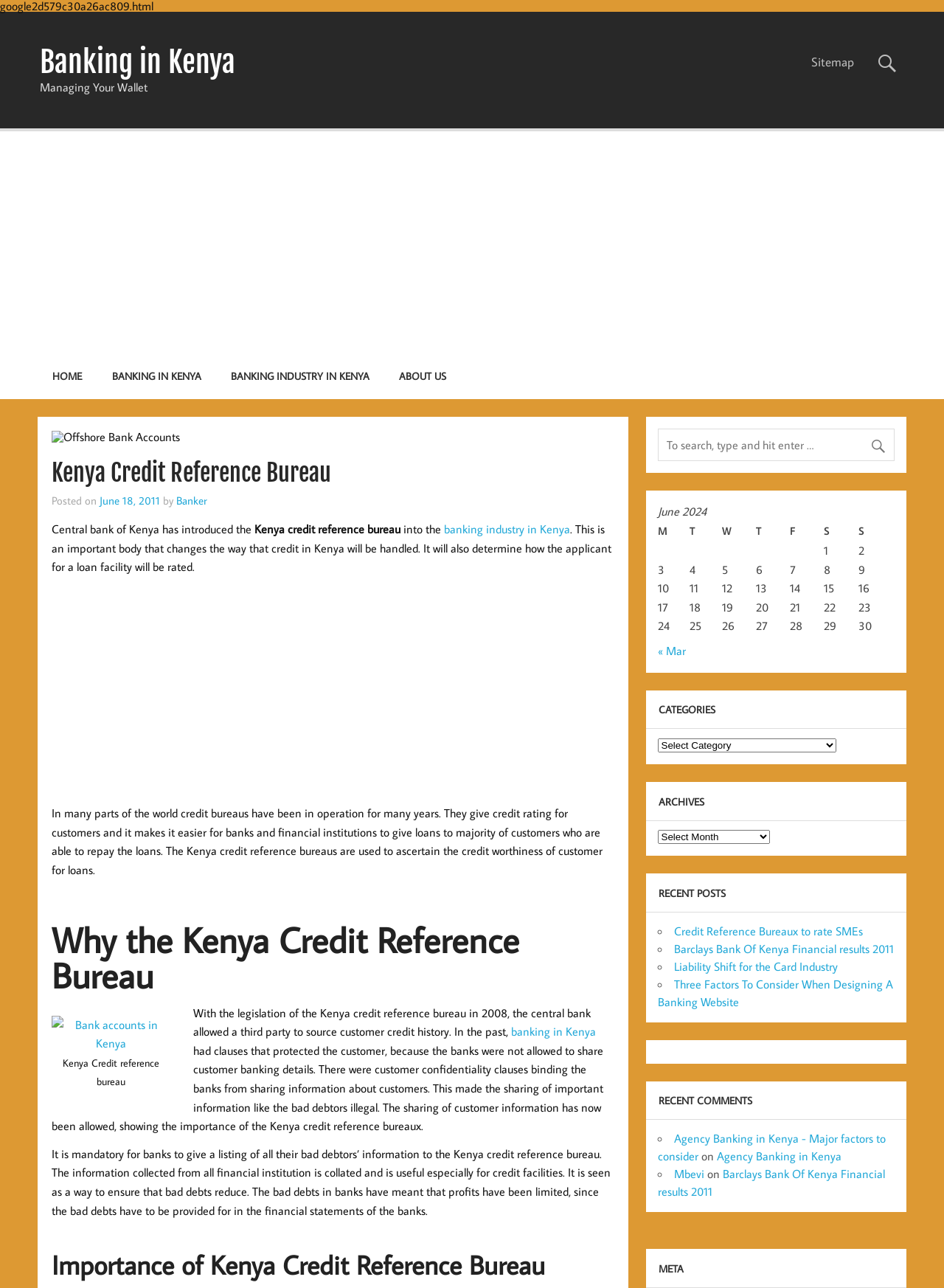When was the legislation of the Kenya credit reference bureau enacted?
Please use the image to provide a one-word or short phrase answer.

2008